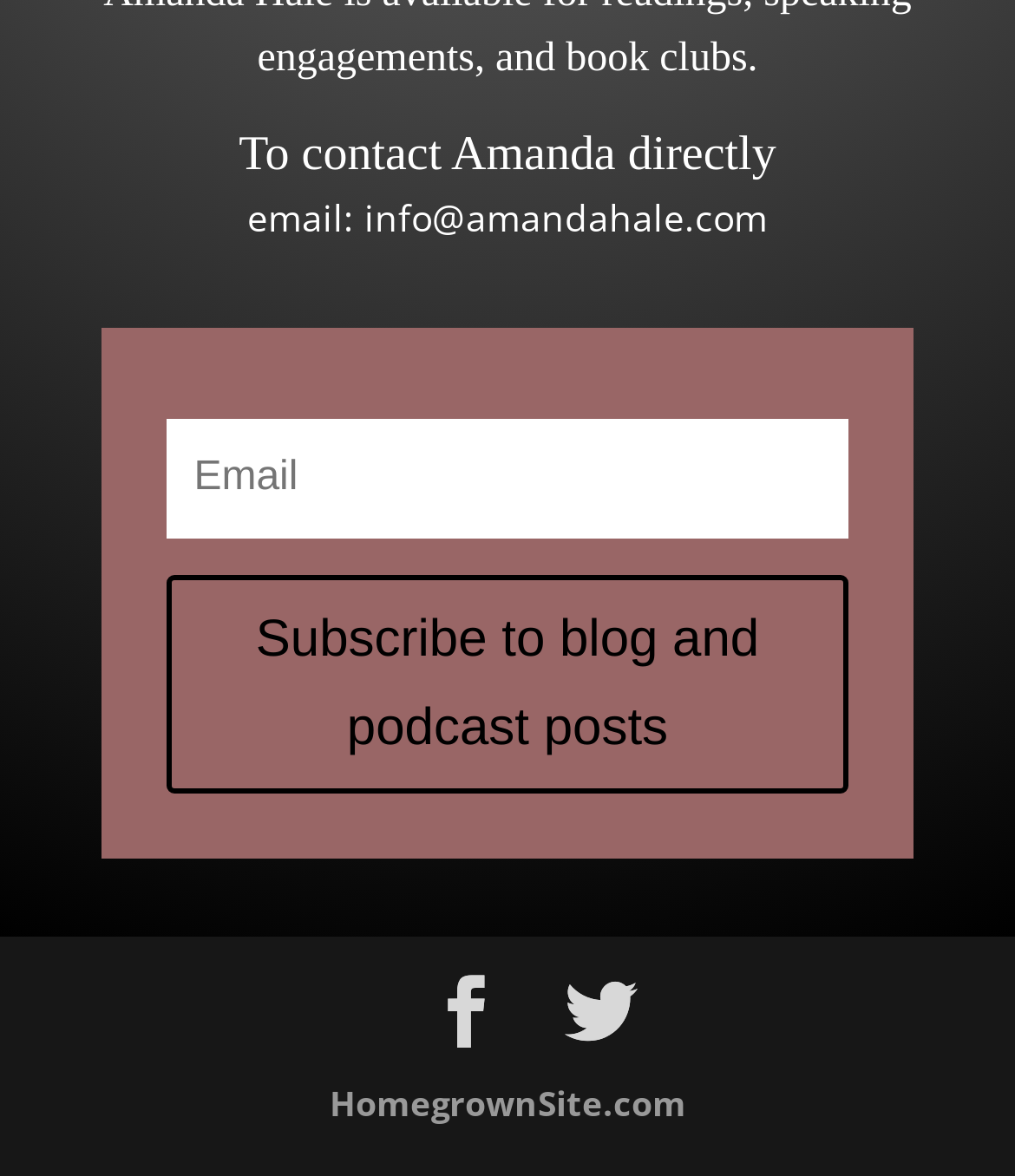Bounding box coordinates should be in the format (top-left x, top-left y, bottom-right x, bottom-right y) and all values should be floating point numbers between 0 and 1. Determine the bounding box coordinate for the UI element described as: Services

None